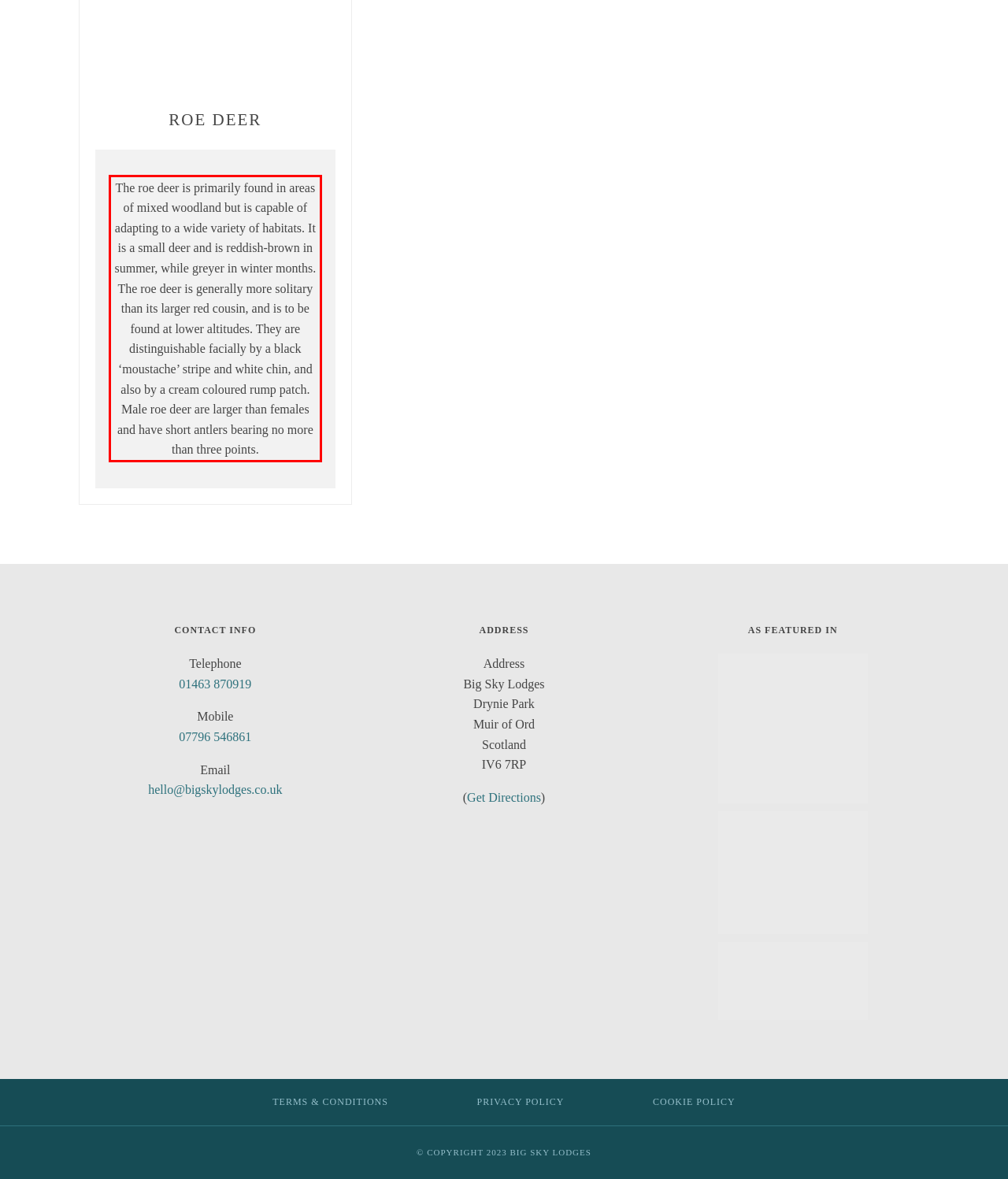Your task is to recognize and extract the text content from the UI element enclosed in the red bounding box on the webpage screenshot.

The roe deer is primarily found in areas of mixed woodland but is capable of adapting to a wide variety of habitats. It is a small deer and is reddish-brown in summer, while greyer in winter months. The roe deer is generally more solitary than its larger red cousin, and is to be found at lower altitudes. They are distinguishable facially by a black ‘moustache’ stripe and white chin, and also by a cream coloured rump patch. Male roe deer are larger than females and have short antlers bearing no more than three points.